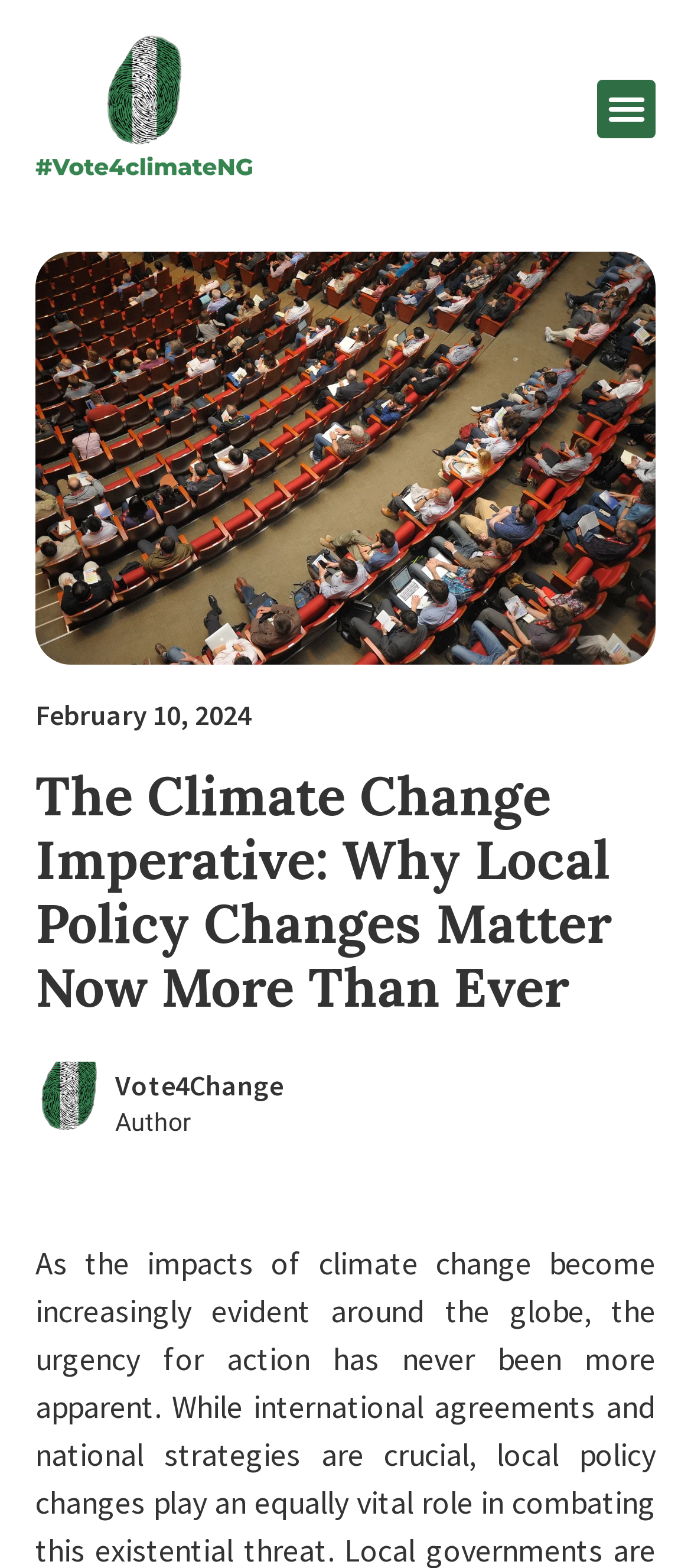Respond to the following question using a concise word or phrase: 
How many headings are there on the webpage?

3